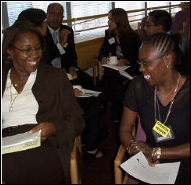What type of atmosphere is depicted in the image?
Refer to the image and respond with a one-word or short-phrase answer.

professional